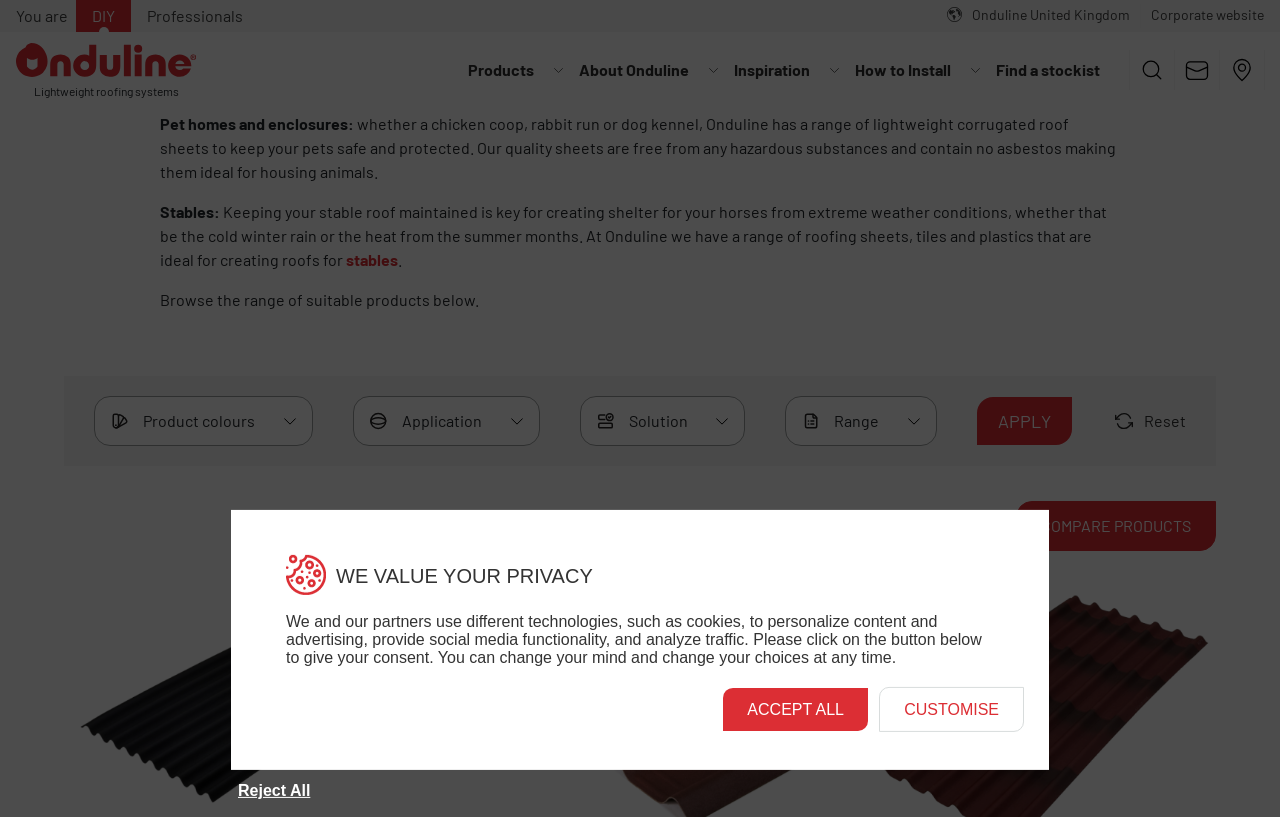Please specify the bounding box coordinates of the element that should be clicked to execute the given instruction: 'Get 'Roof Calculator' tool'. Ensure the coordinates are four float numbers between 0 and 1, expressed as [left, top, right, bottom].

[0.774, 0.327, 0.987, 0.403]